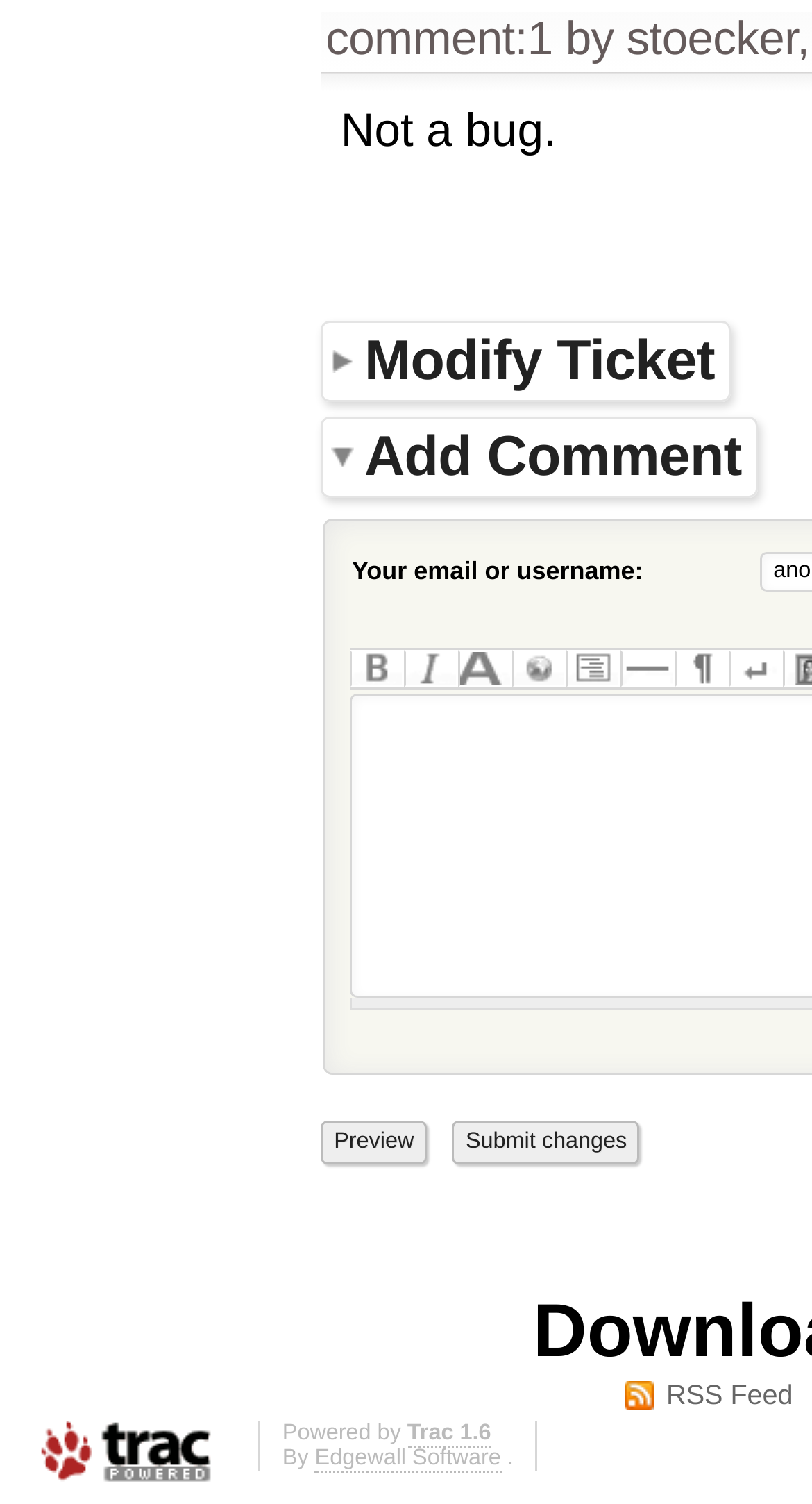Please study the image and answer the question comprehensively:
What is the first link on the webpage?

The first link on the webpage is 'comment:1' which is located at the top left corner of the page with a bounding box of [0.401, 0.008, 0.681, 0.042].